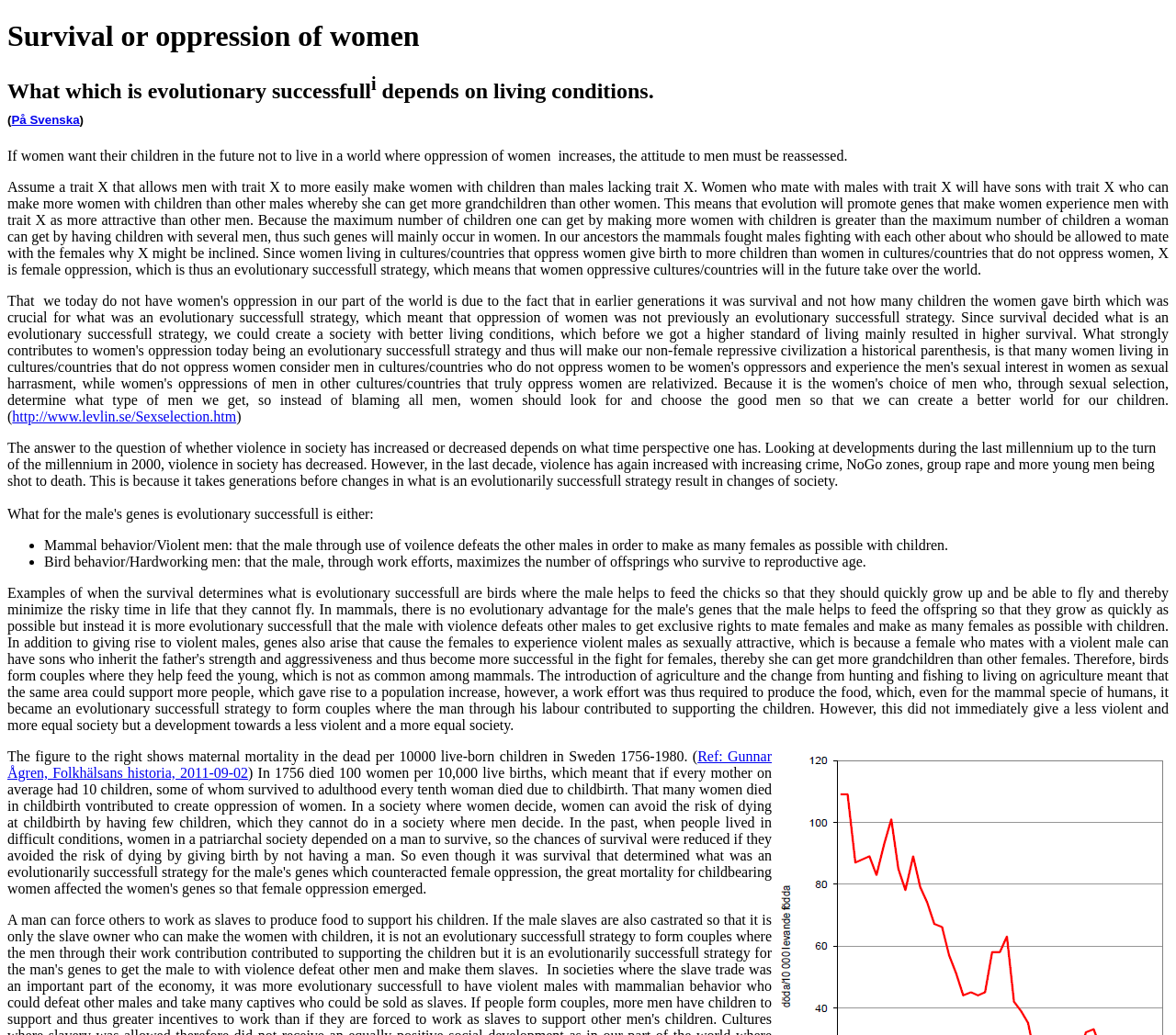Please reply to the following question using a single word or phrase: 
What is the behavior of mammals in terms of violence?

Violent men